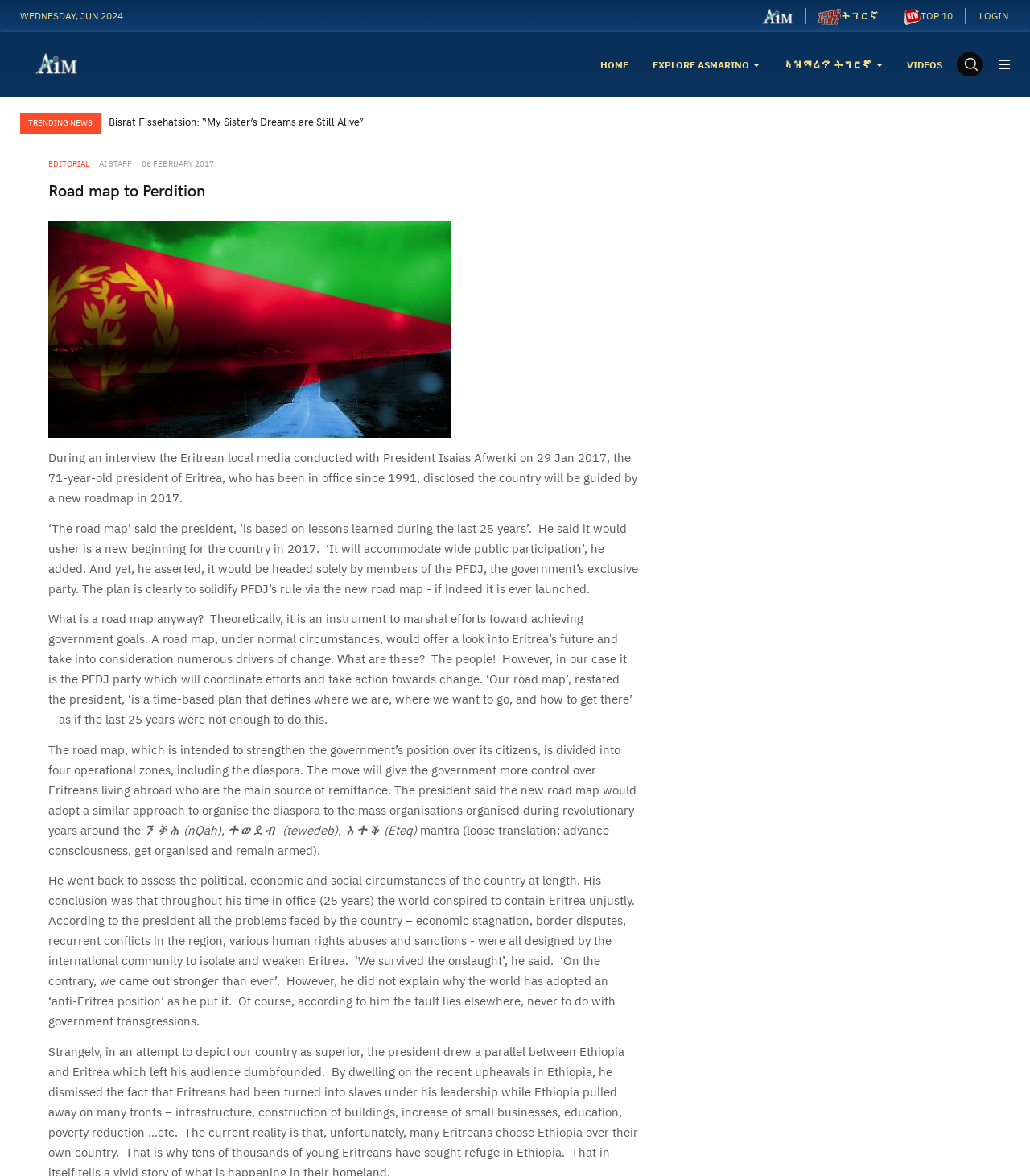Please provide the bounding box coordinates for the element that needs to be clicked to perform the following instruction: "Click on the 'Bisrat Fissehatsion: “My Sister’s Dreams are Still Alive”' article". The coordinates should be given as four float numbers between 0 and 1, i.e., [left, top, right, bottom].

[0.105, 0.098, 0.353, 0.11]